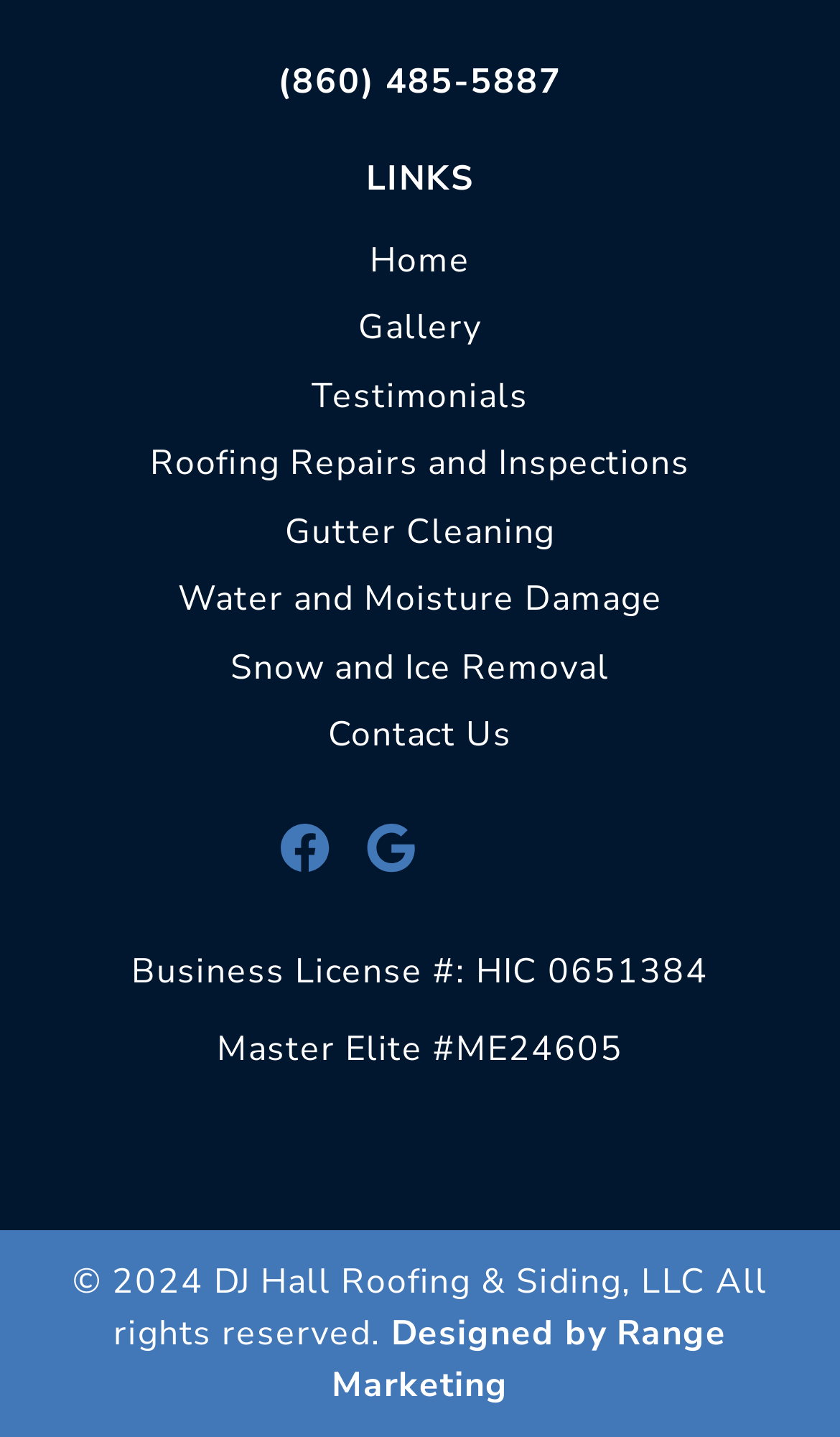What is the business license number?
Identify the answer in the screenshot and reply with a single word or phrase.

HIC 0651384